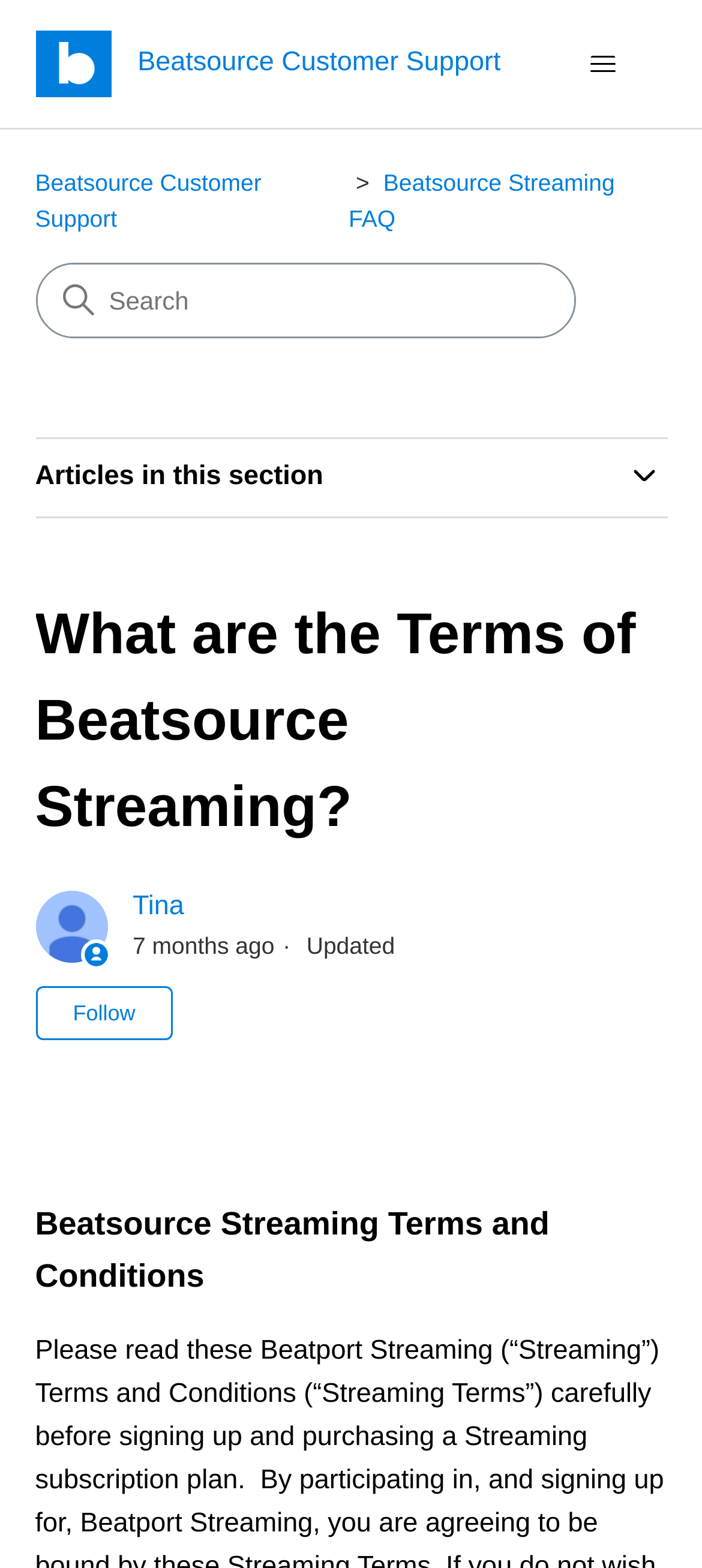Identify the bounding box for the UI element that is described as follows: "Menu Menu".

None